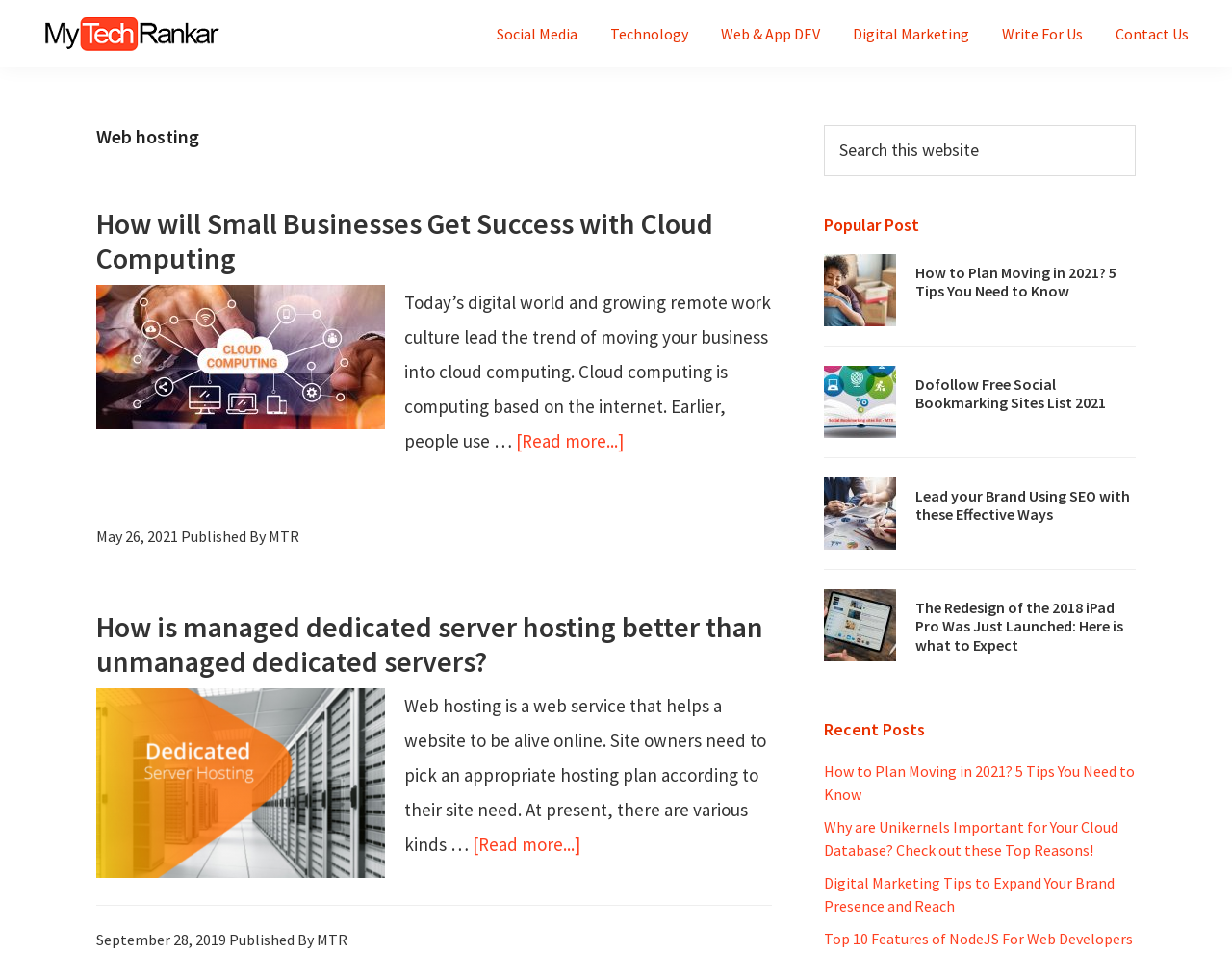Answer the following query with a single word or phrase:
What is the main topic of the webpage?

Web hosting